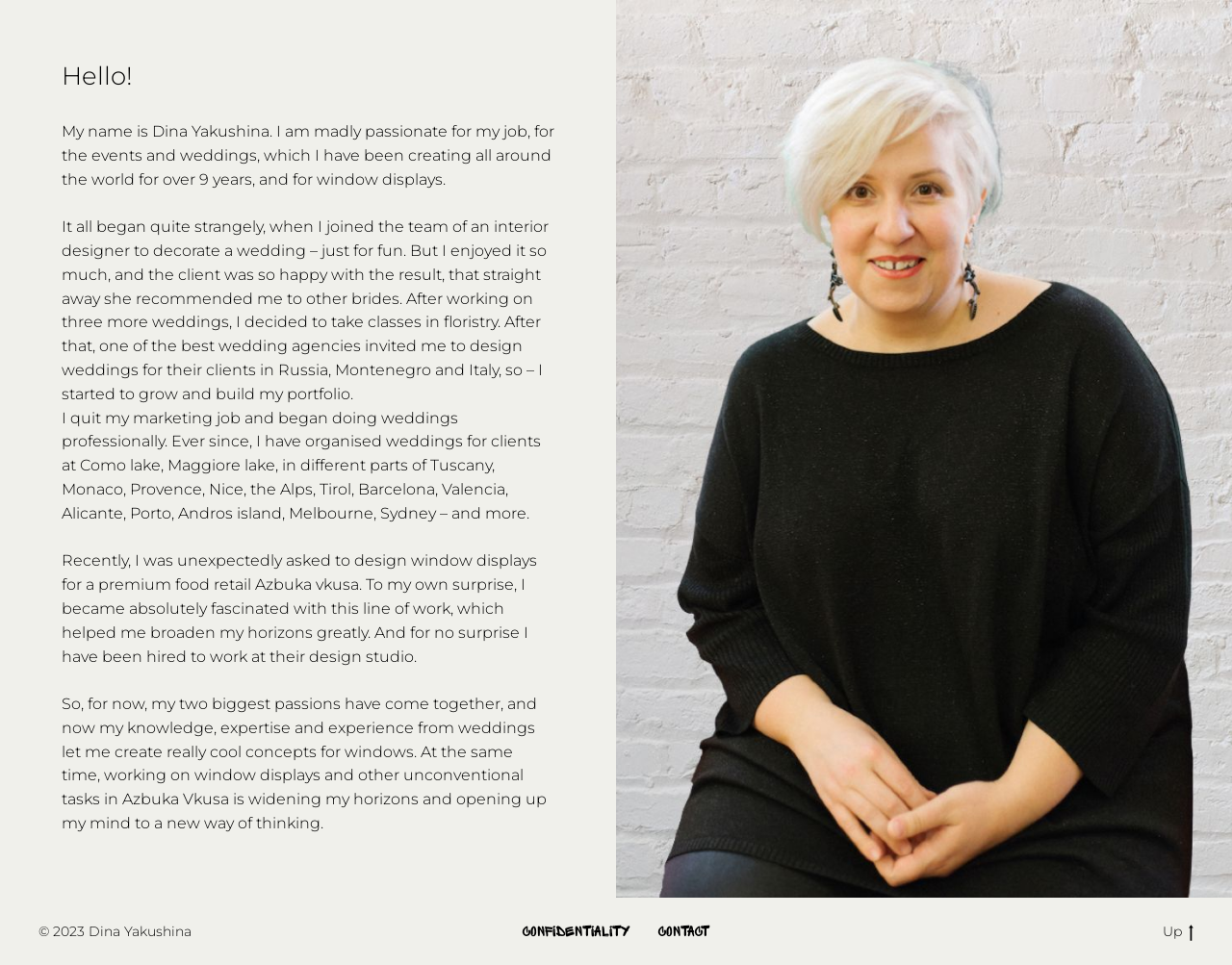What is Dina's current job?
Based on the image, answer the question in a detailed manner.

Dina's current job is designing window displays, which can be inferred from the text where she mentions 'Recently, I was unexpectedly asked to design window displays for a premium food retail Azbuka vkusa' and 'now my knowledge, expertise and experience from weddings let me create really cool concepts for windows'.